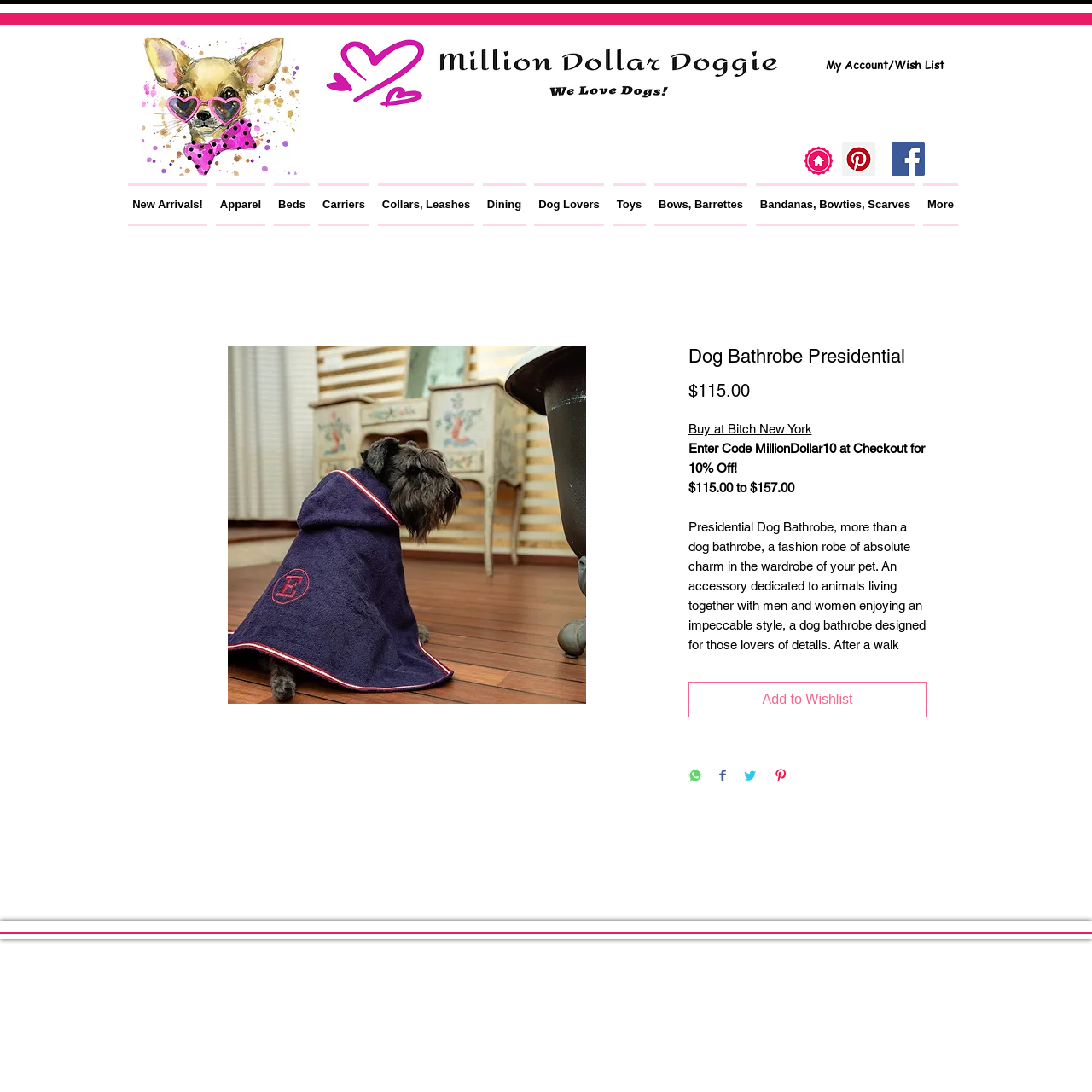Kindly determine the bounding box coordinates for the clickable area to achieve the given instruction: "Click on the 'Add to Wishlist' button".

[0.63, 0.625, 0.849, 0.657]